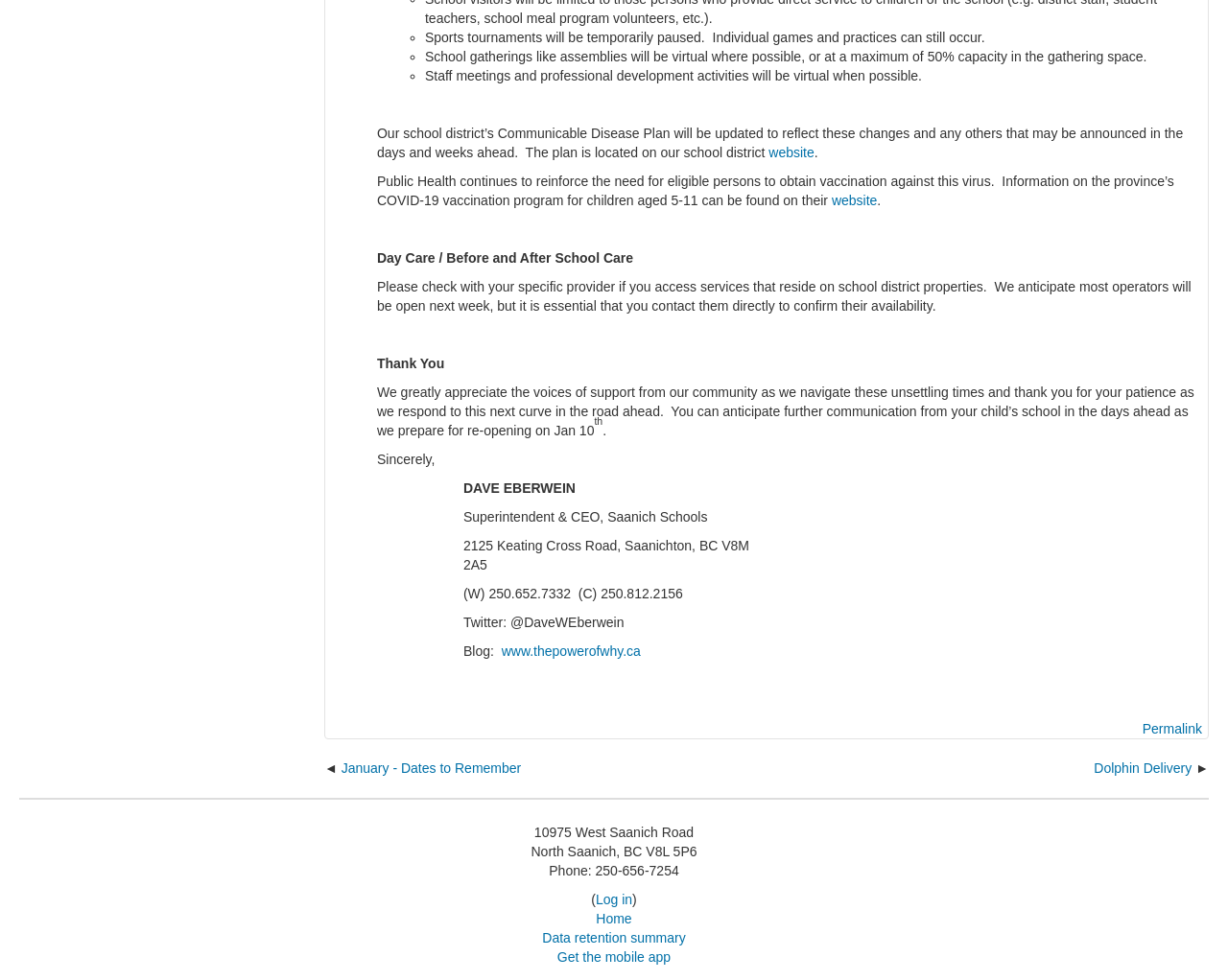Predict the bounding box of the UI element based on this description: "January - Dates to Remember".

[0.278, 0.776, 0.424, 0.792]